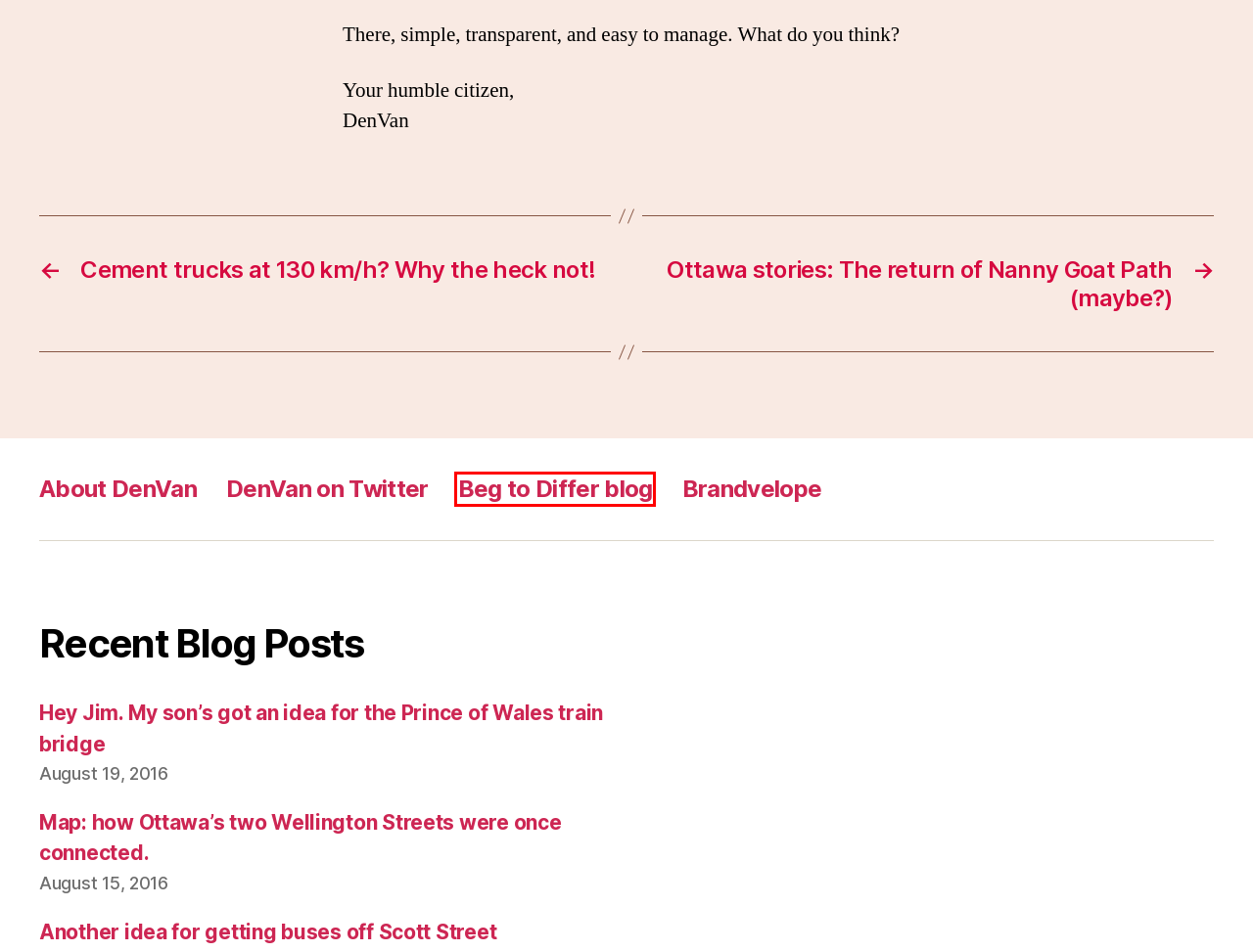A screenshot of a webpage is given with a red bounding box around a UI element. Choose the description that best matches the new webpage shown after clicking the element within the red bounding box. Here are the candidates:
A. Beg to Differ - Thoughts on Brand Strategy by Dennis Van Staalduinen
B. Brandvelope Consulting — We Beg to Differ.
C. Map: how Ottawa’s two Wellington Streets were once connected. – DenVan.ca
D. Ottawa stories: The return of Nanny Goat Path (maybe?) – DenVan.ca
E. Another idea for getting buses off Scott Street – DenVan.ca
F. Cement trucks at 130 km/h? Why the heck not! – DenVan.ca
G. DropCatch.com
H. Hey Jim. My son’s got an idea for the Prince of Wales train bridge – DenVan.ca

A